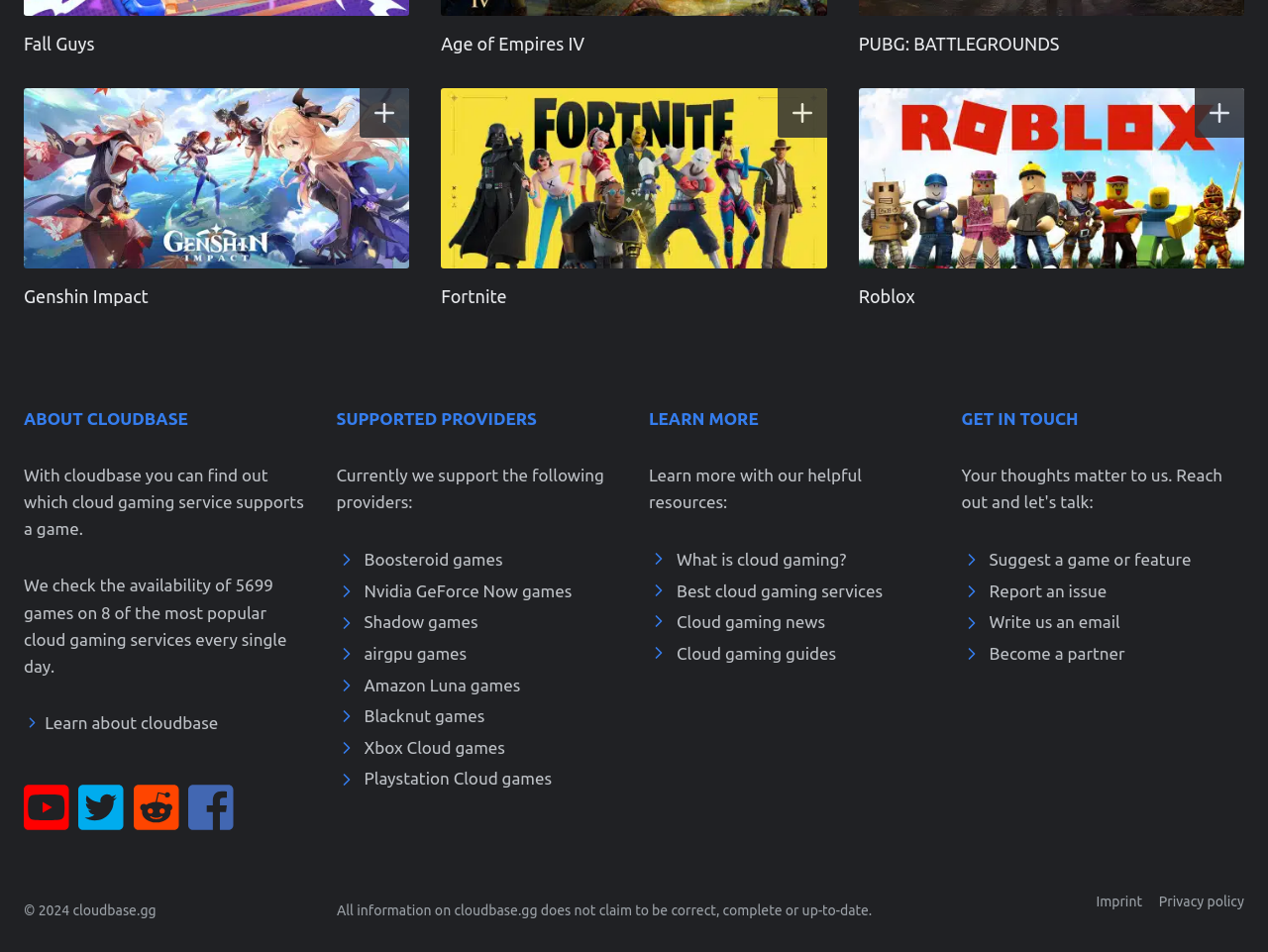Locate the bounding box coordinates of the element that should be clicked to execute the following instruction: "Suggest a game or feature".

[0.78, 0.578, 0.939, 0.597]